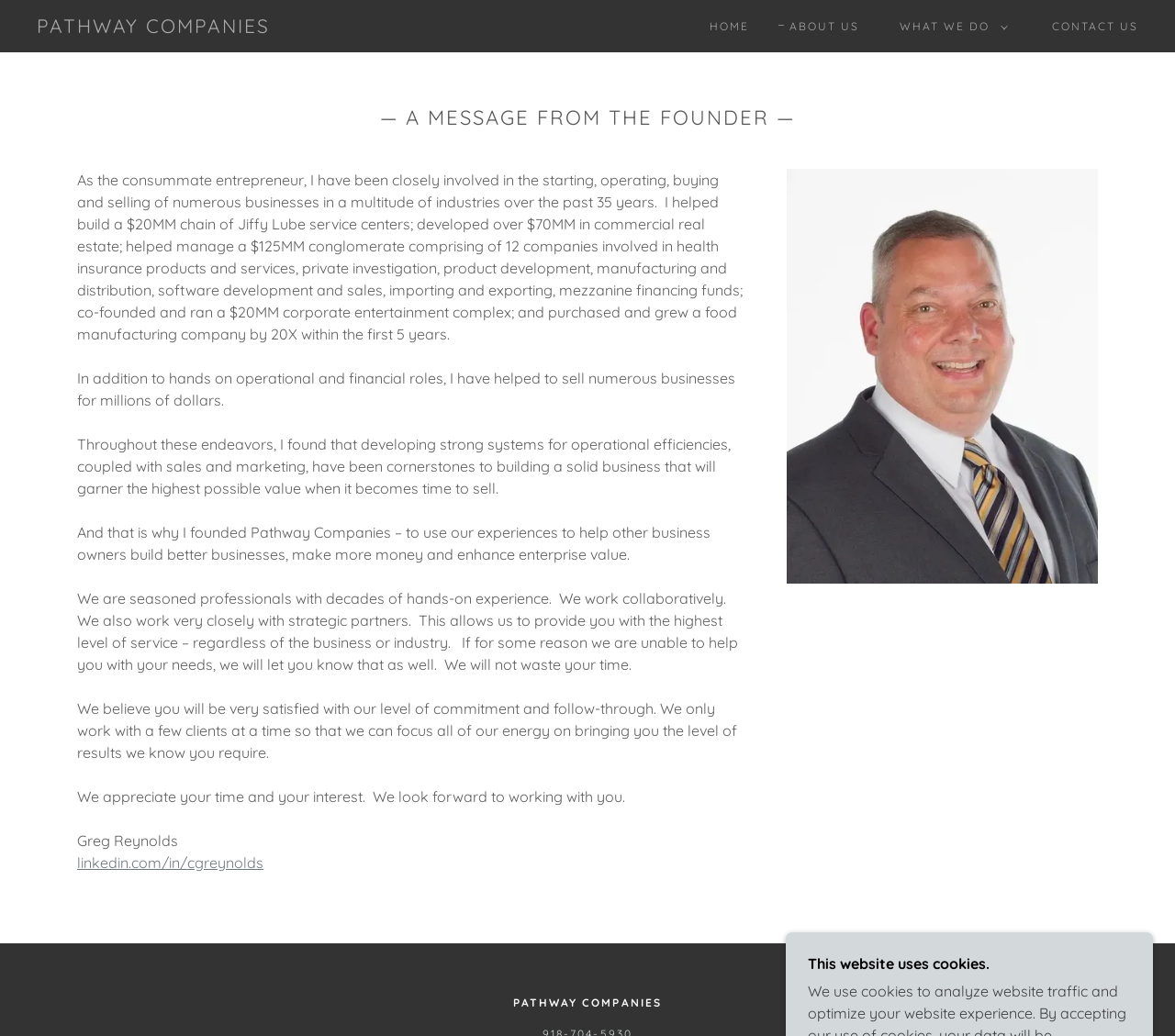Answer the question using only one word or a concise phrase: Is the 'WHAT WE DO' button expanded?

No